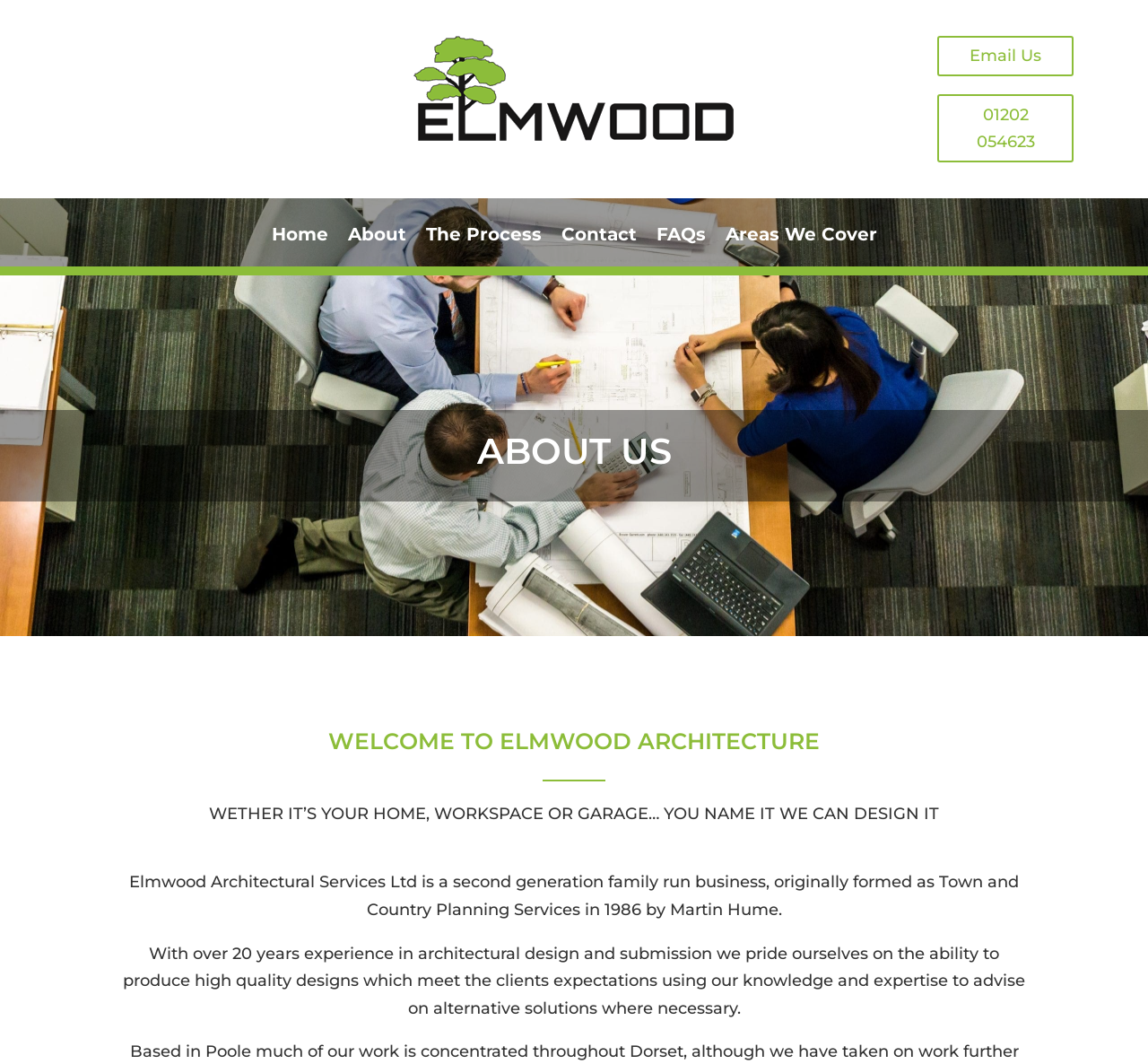Please give the bounding box coordinates of the area that should be clicked to fulfill the following instruction: "Click Email Us". The coordinates should be in the format of four float numbers from 0 to 1, i.e., [left, top, right, bottom].

[0.816, 0.034, 0.935, 0.072]